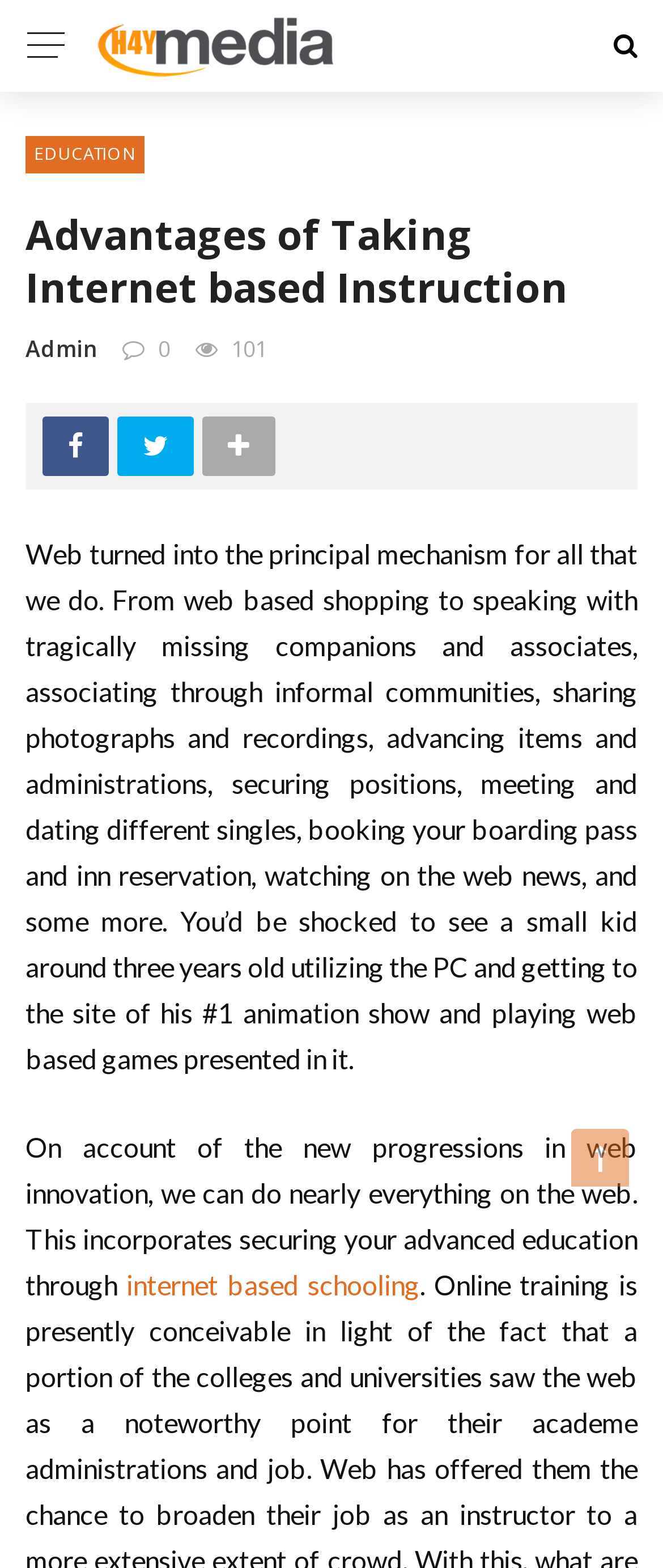What is the logo of this website?
Give a detailed and exhaustive answer to the question.

The logo of this website is located at the top left corner of the webpage, and it is an image element with the text 'Logo'.